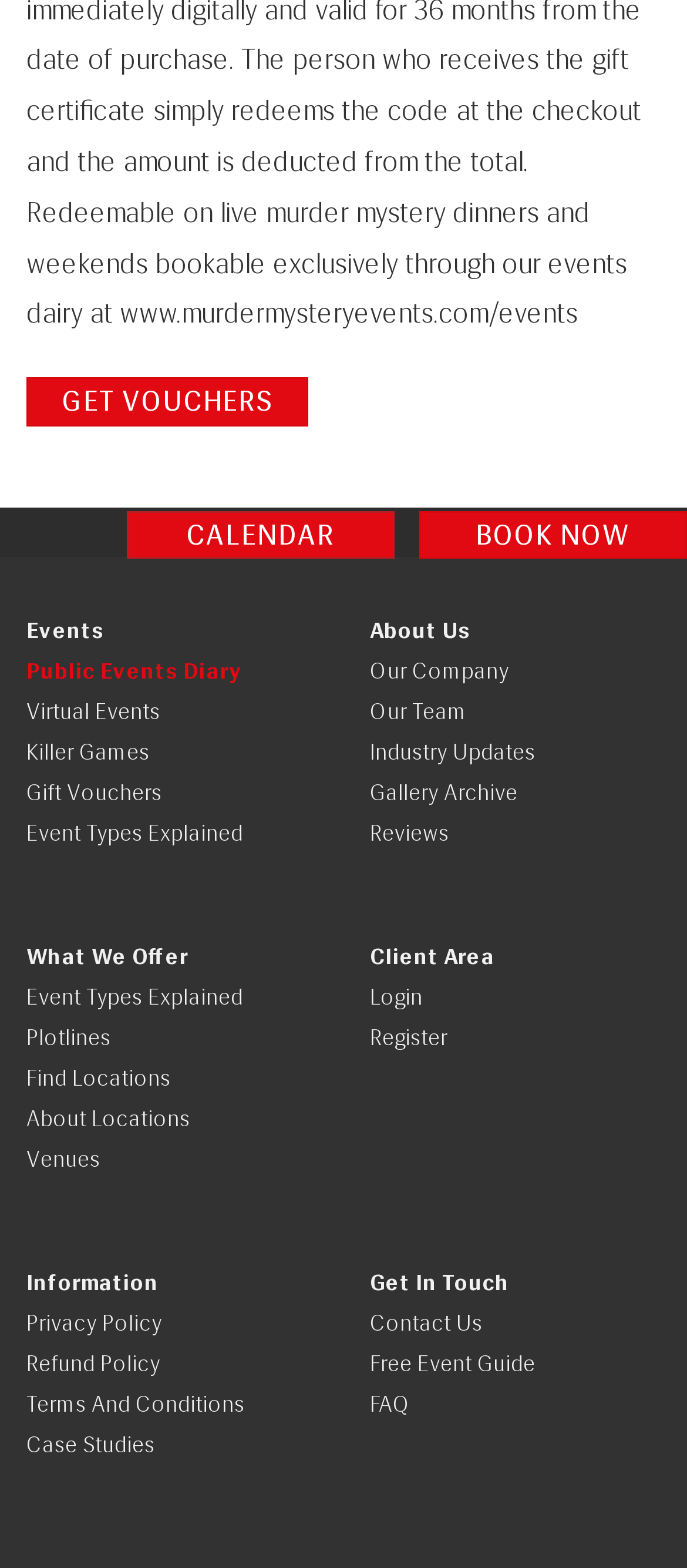How many types of events are explained?
Using the image, provide a detailed and thorough answer to the question.

I found a link 'Event Types Explained' under the 'What We Offer' category, which suggests that there is only one type of event explained.